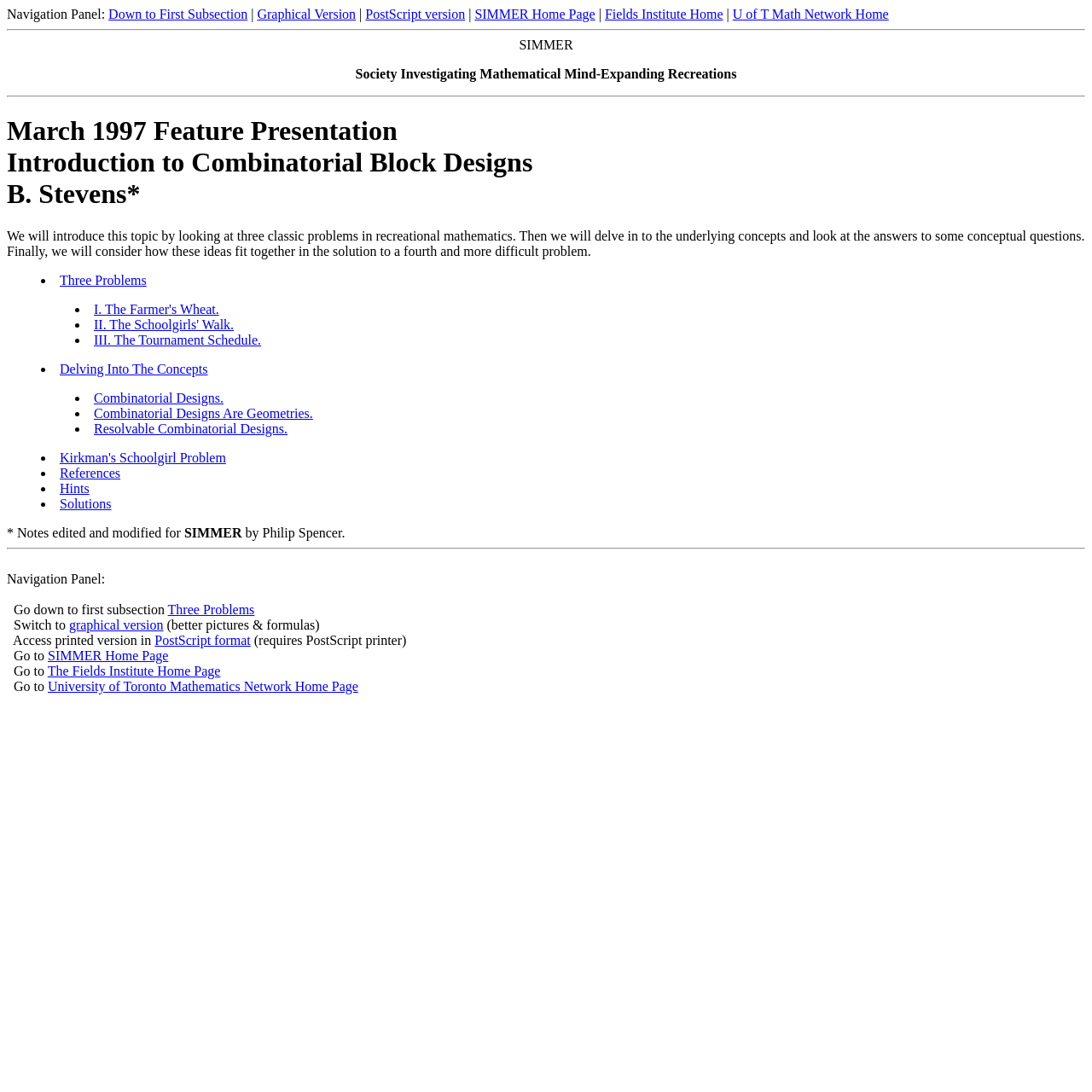How many subsections are there in the presentation?
Refer to the image and provide a concise answer in one word or phrase.

Four